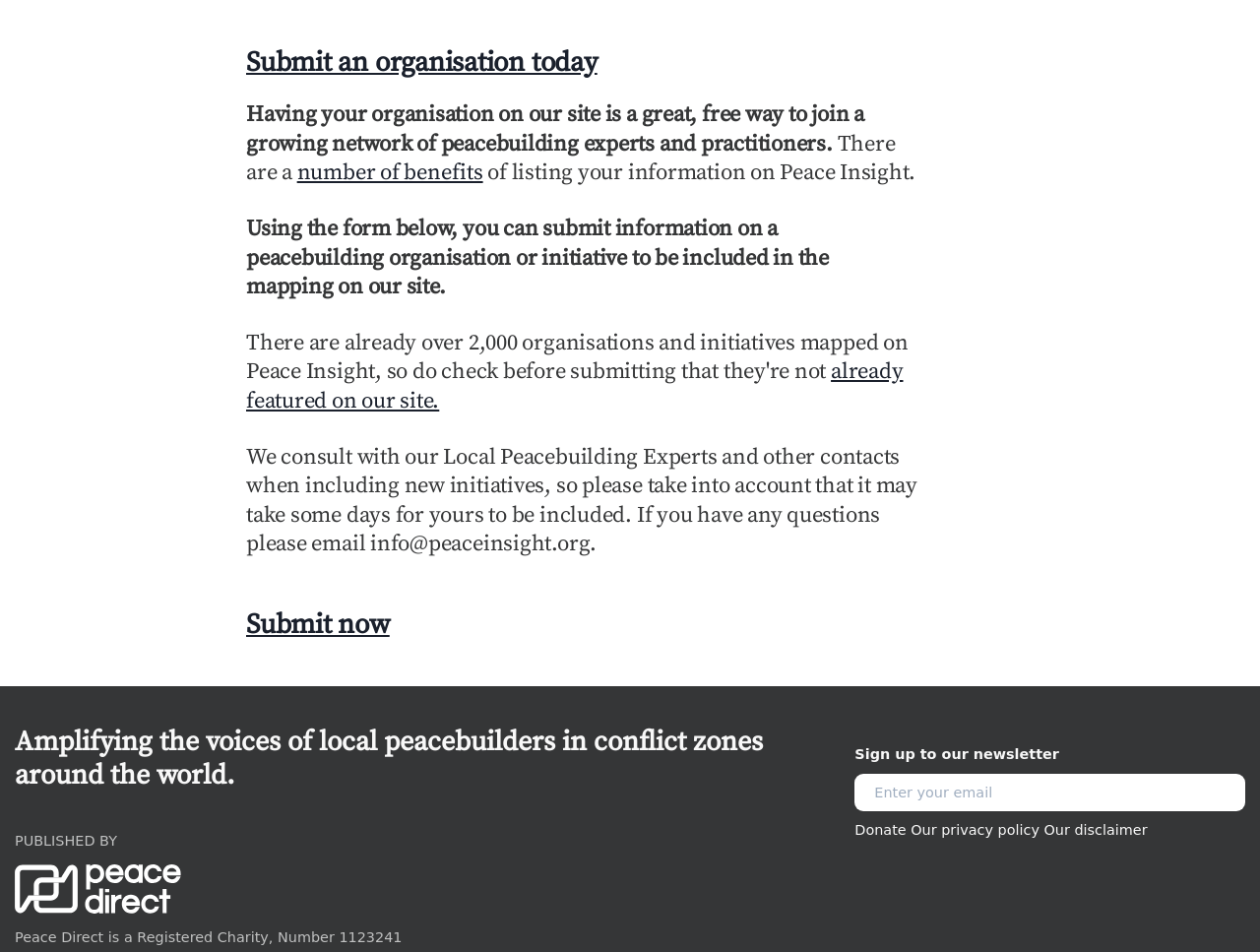Please identify the bounding box coordinates of the clickable element to fulfill the following instruction: "Donate". The coordinates should be four float numbers between 0 and 1, i.e., [left, top, right, bottom].

[0.678, 0.863, 0.719, 0.882]